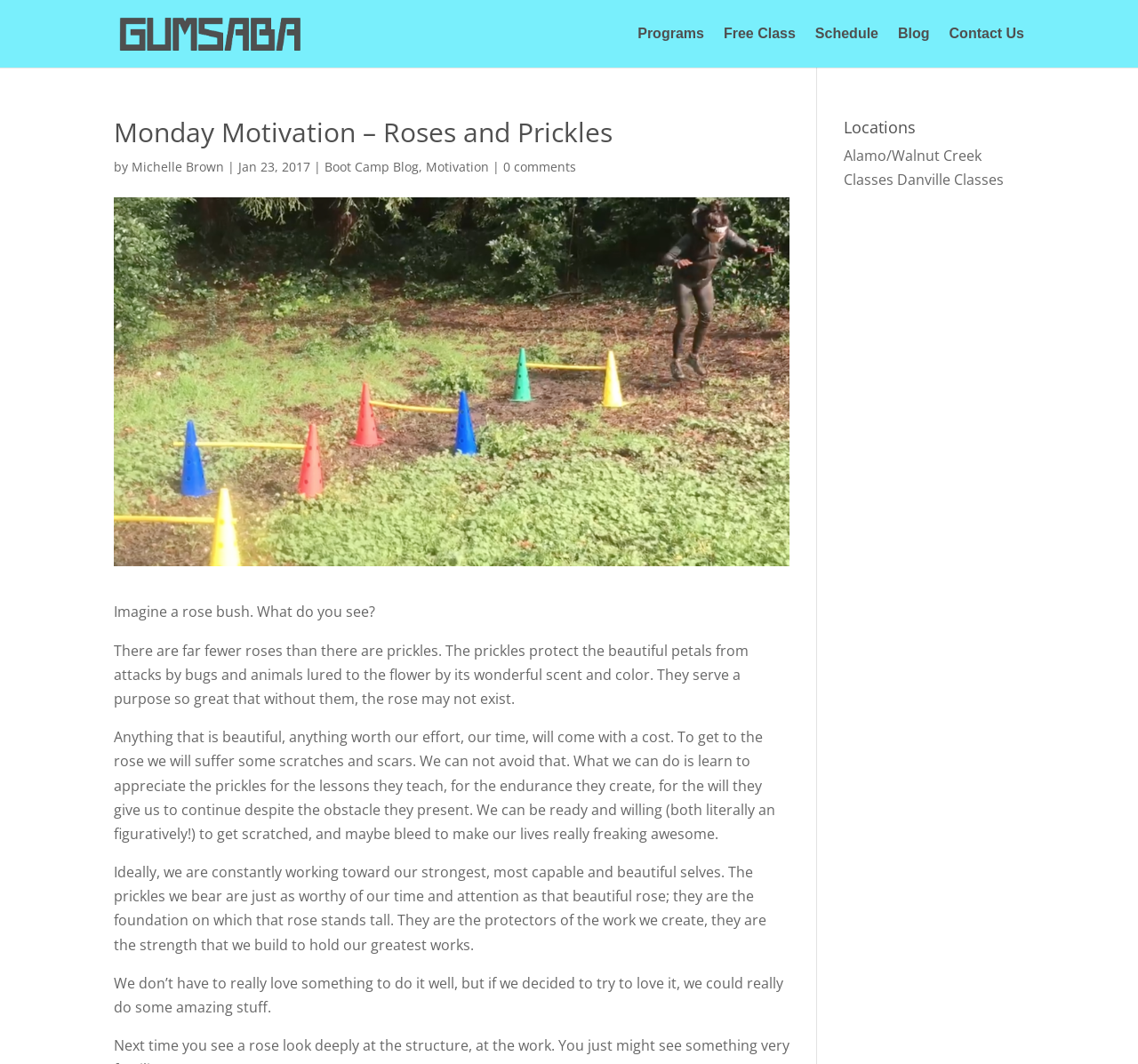Using the image as a reference, answer the following question in as much detail as possible:
How many classes are mentioned in the Locations section?

The Locations section lists two classes, namely 'Alamo/Walnut Creek Classes' and 'Danville Classes', which can be counted to arrive at the answer.